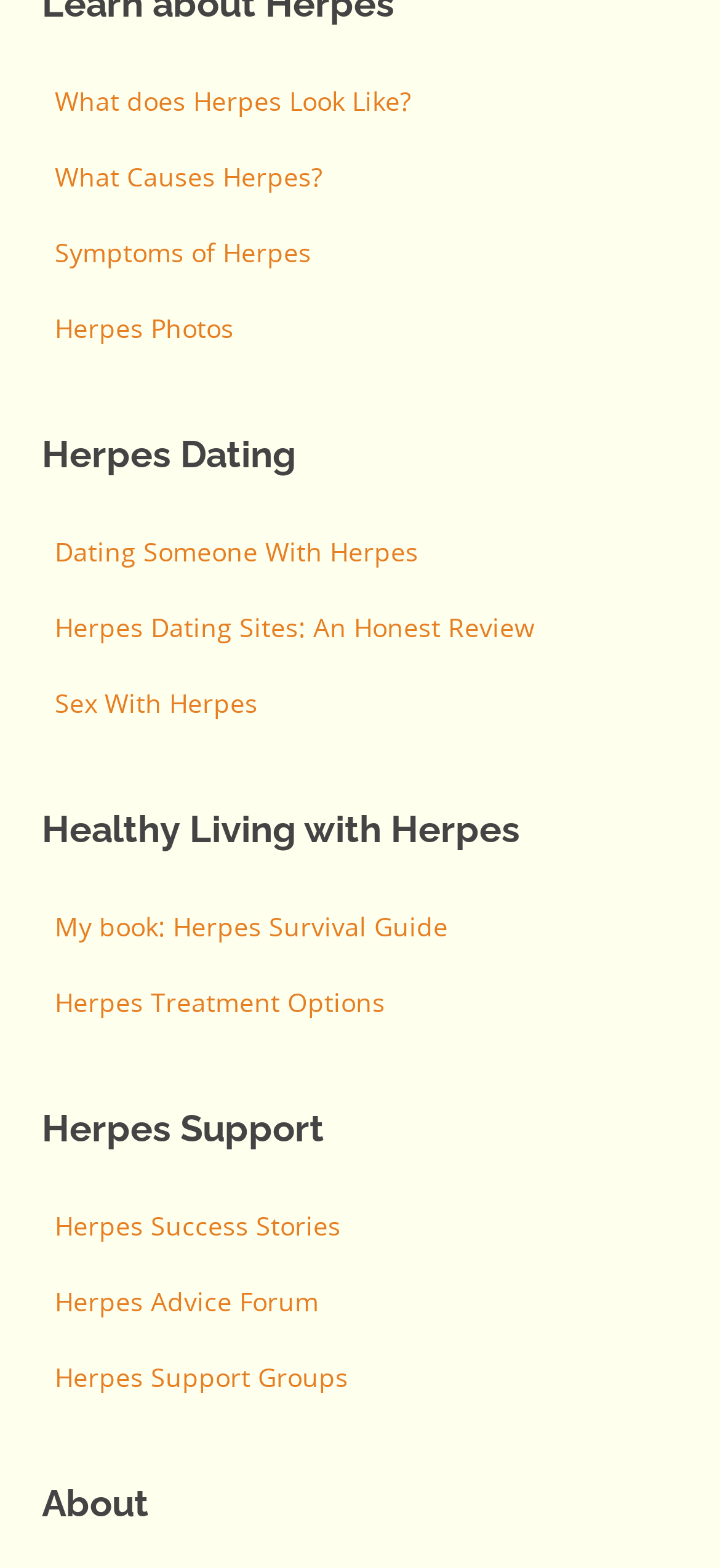How many sections are there on this webpage?
Use the screenshot to answer the question with a single word or phrase.

5